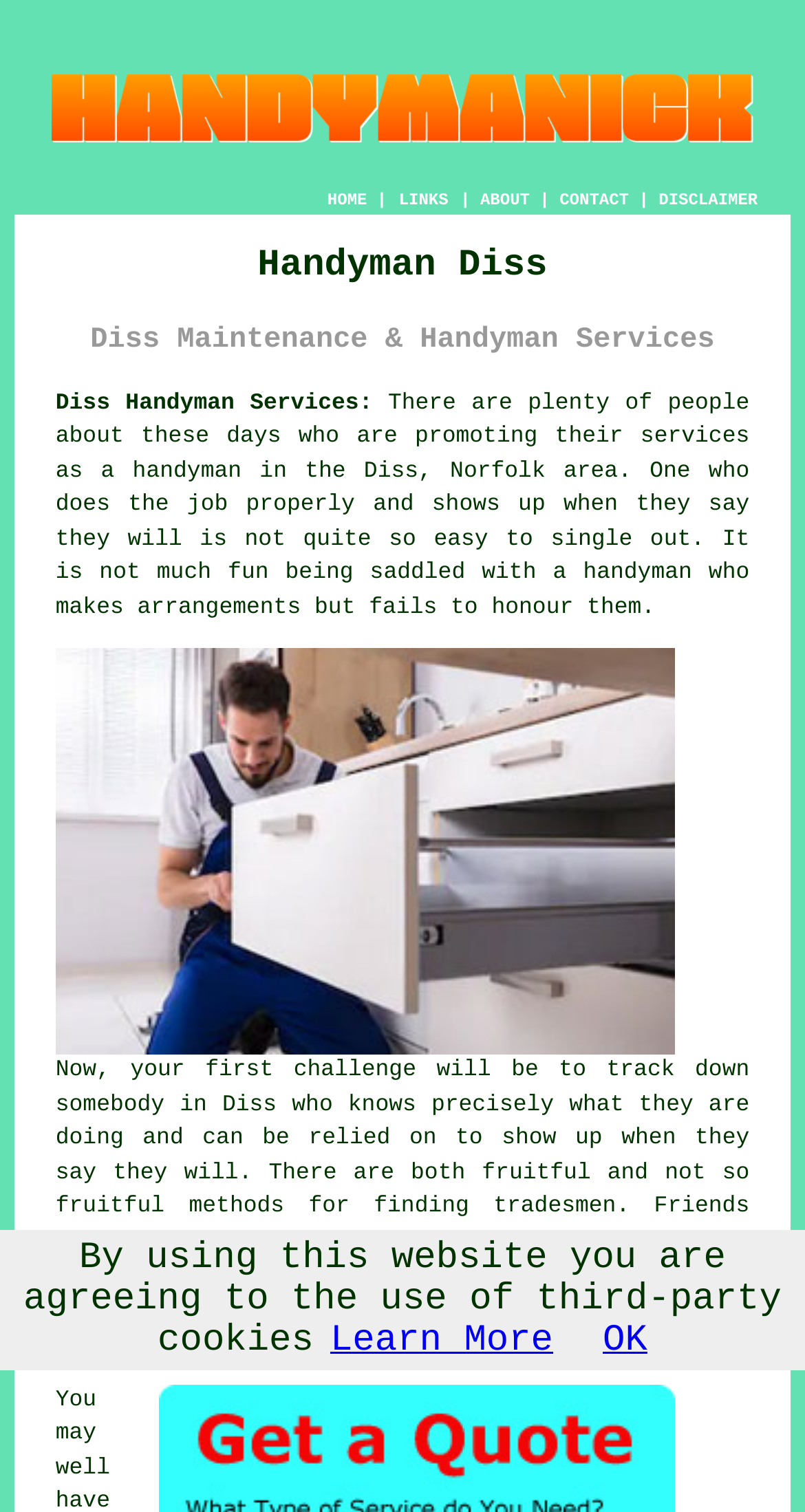Please identify the bounding box coordinates of the clickable area that will fulfill the following instruction: "View ABOUT page". The coordinates should be in the format of four float numbers between 0 and 1, i.e., [left, top, right, bottom].

[0.597, 0.127, 0.658, 0.139]